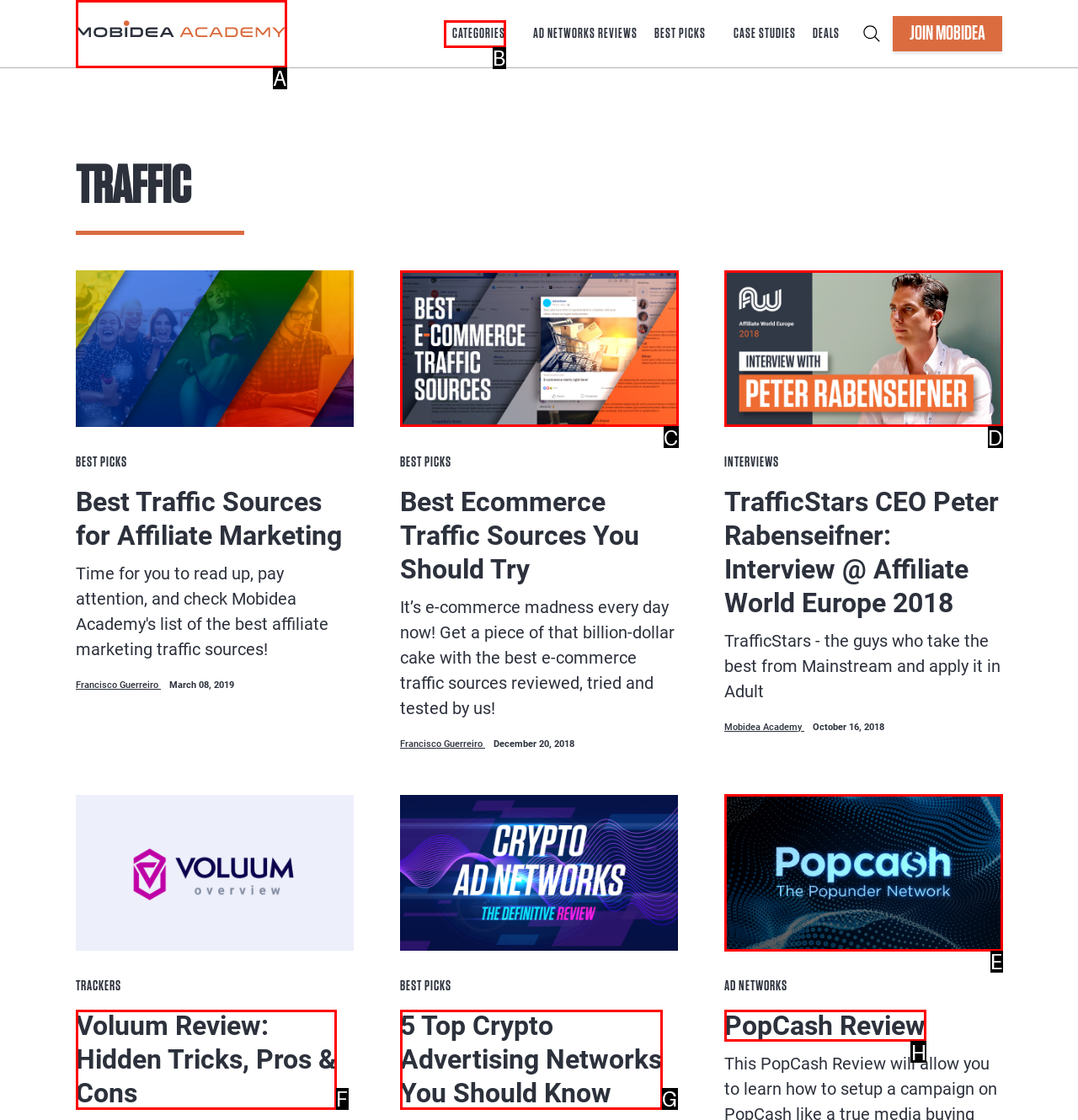Select the proper HTML element to perform the given task: Check the review of PopCash Answer with the corresponding letter from the provided choices.

H